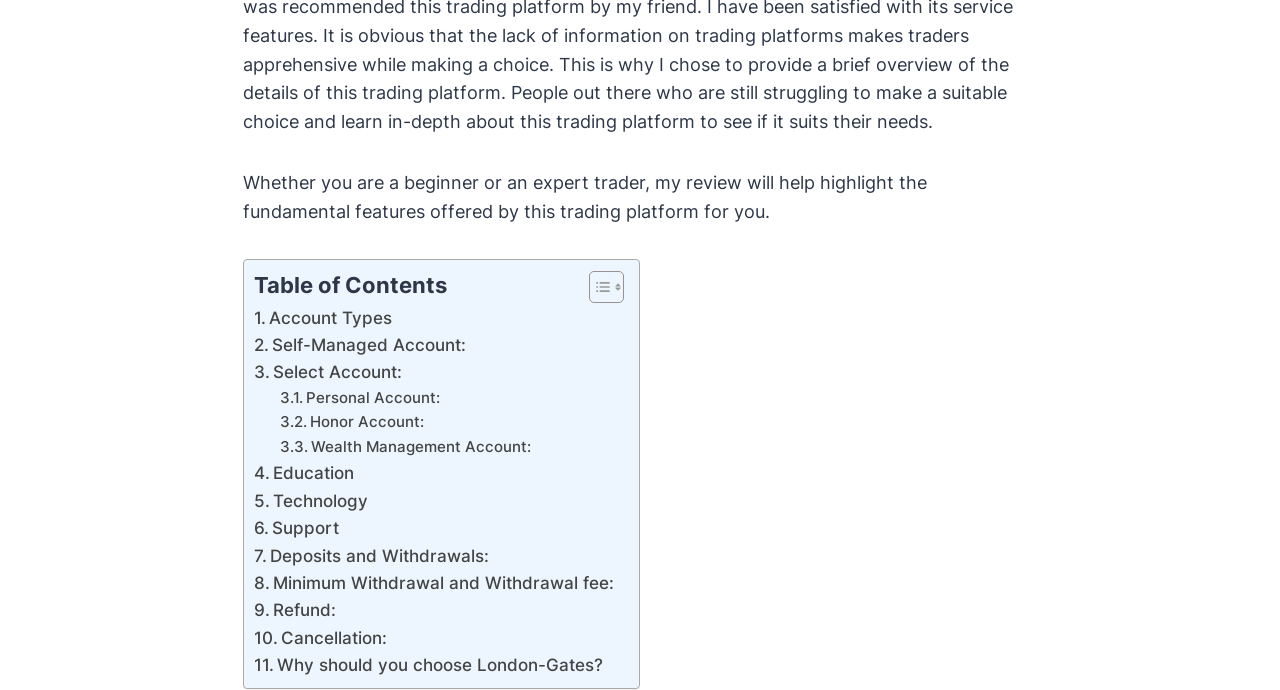Find the bounding box coordinates for the HTML element described in this sentence: "Self-Managed Account:". Provide the coordinates as four float numbers between 0 and 1, in the format [left, top, right, bottom].

[0.198, 0.48, 0.364, 0.519]